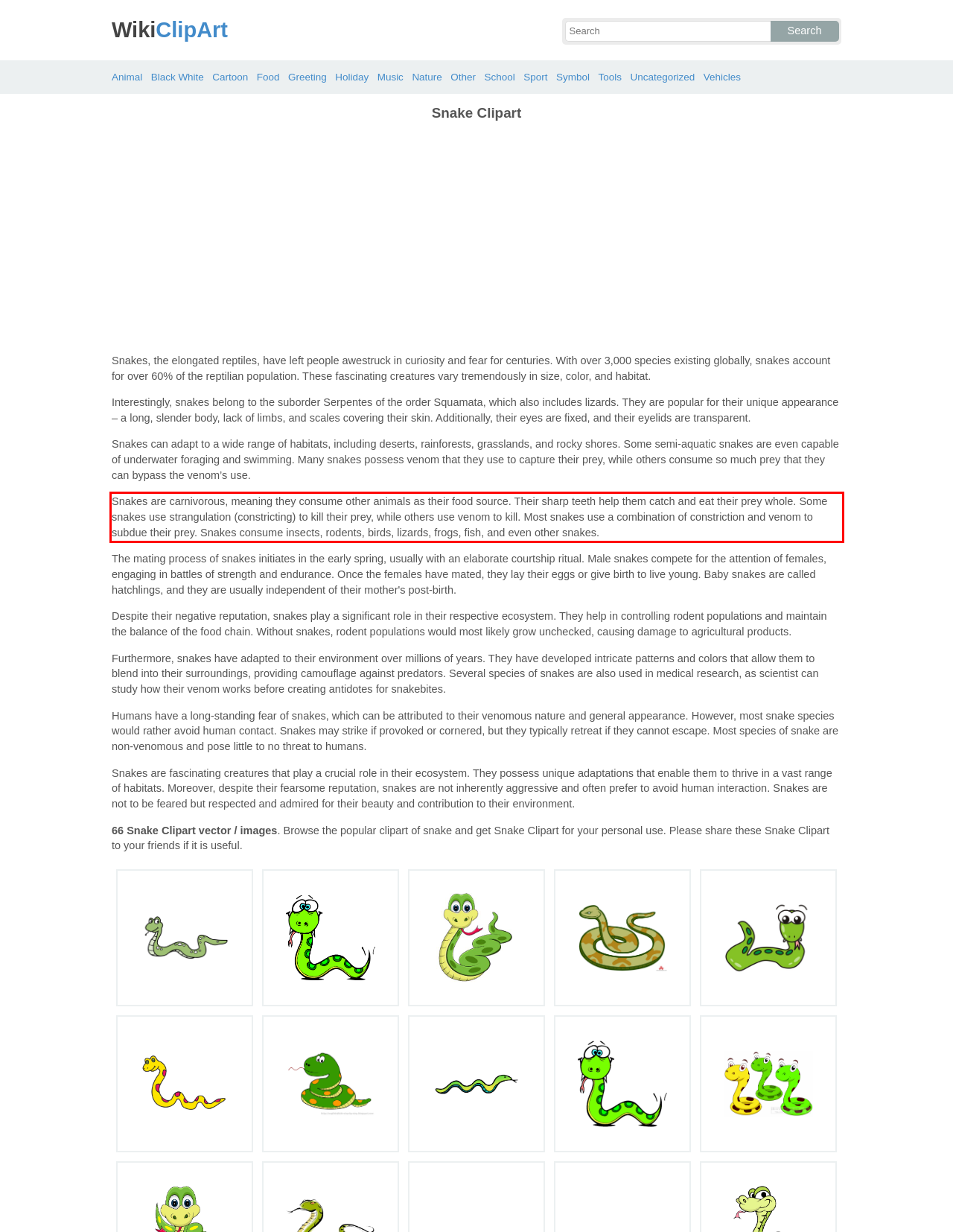Examine the webpage screenshot and use OCR to obtain the text inside the red bounding box.

Snakes are carnivorous, meaning they consume other animals as their food source. Their sharp teeth help them catch and eat their prey whole. Some snakes use strangulation (constricting) to kill their prey, while others use venom to kill. Most snakes use a combination of constriction and venom to subdue their prey. Snakes consume insects, rodents, birds, lizards, frogs, fish, and even other snakes.